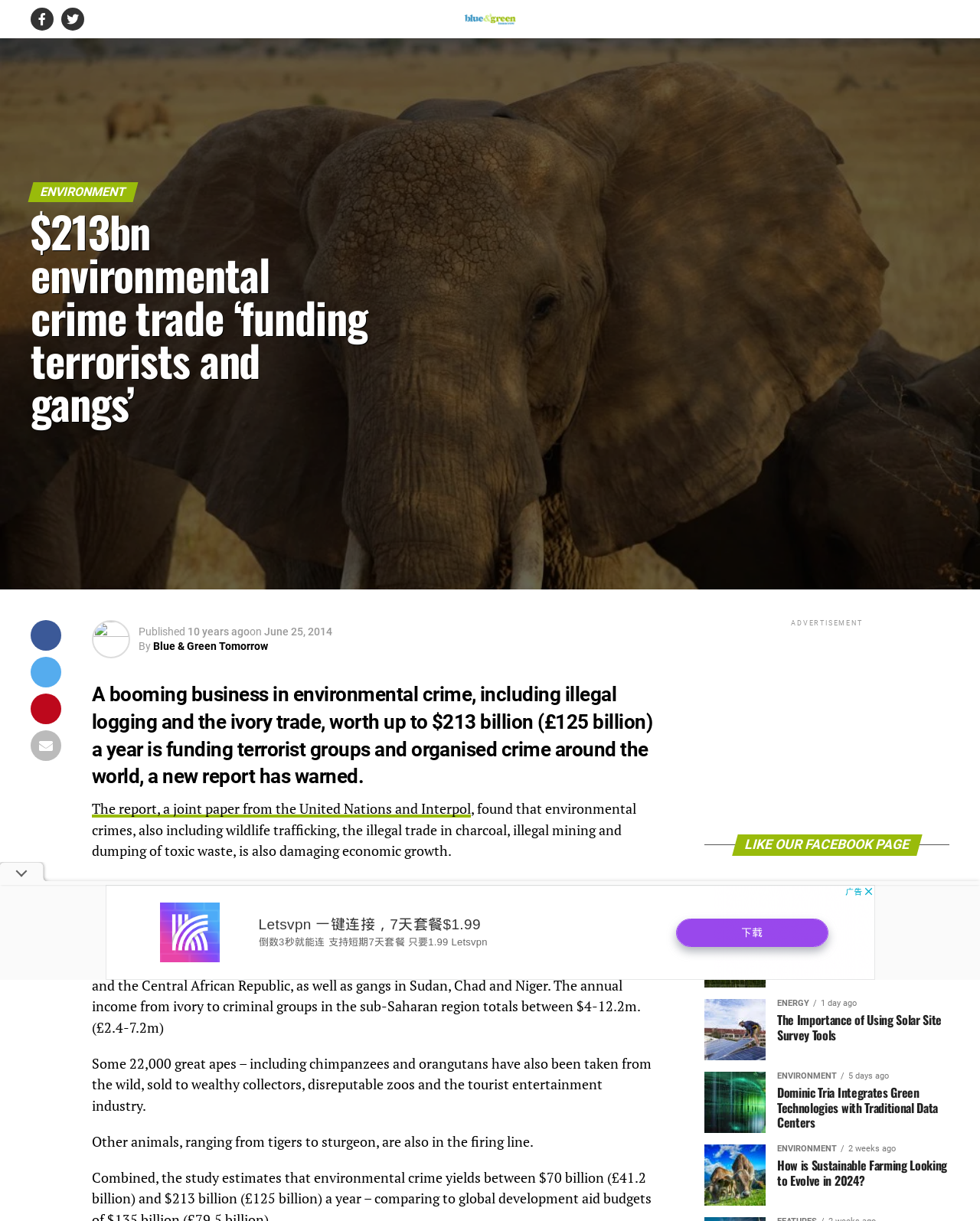Determine the primary headline of the webpage.

$213bn environmental crime trade ‘funding terrorists and gangs’